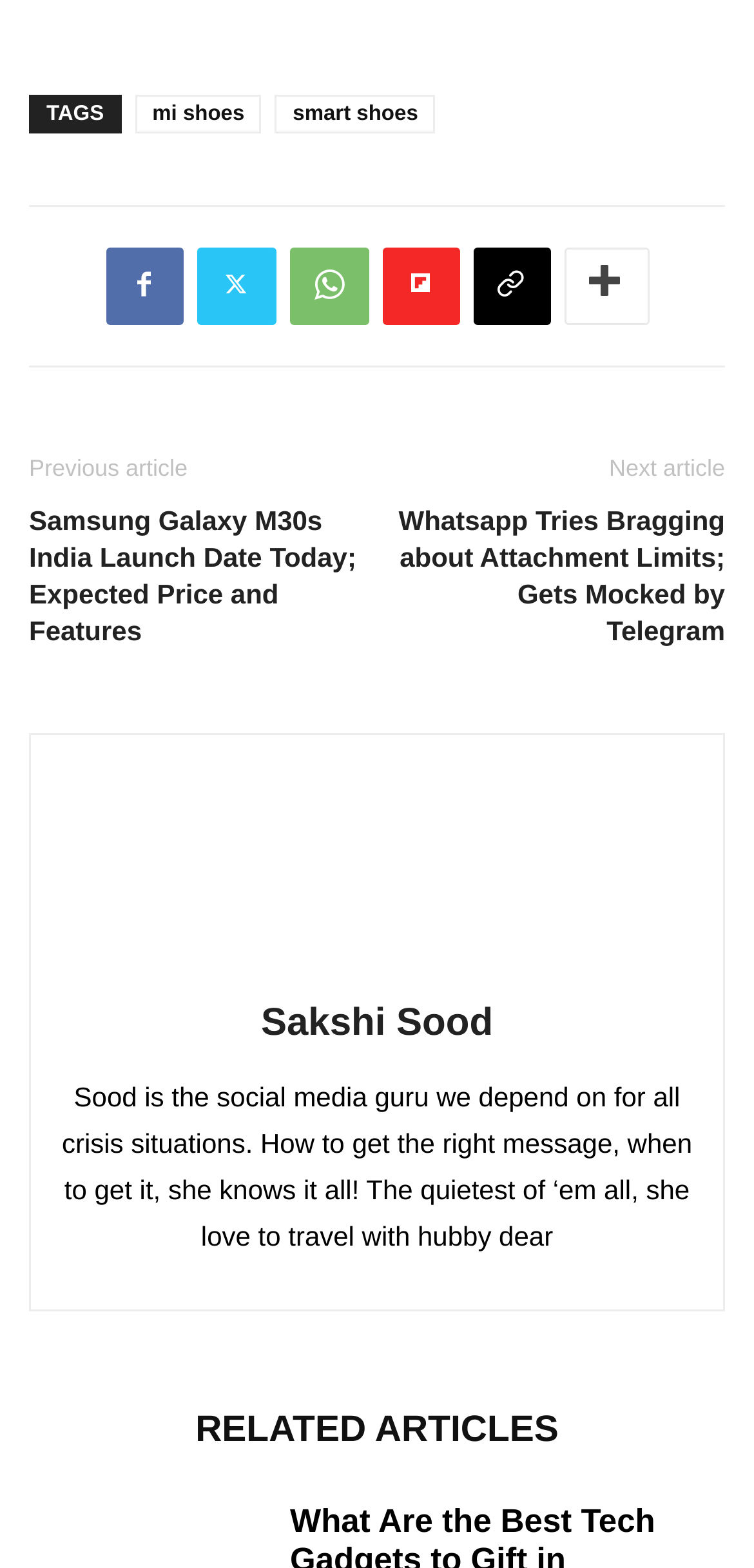Please identify the bounding box coordinates of the element on the webpage that should be clicked to follow this instruction: "read the article about Samsung Galaxy M30s India Launch Date". The bounding box coordinates should be given as four float numbers between 0 and 1, formatted as [left, top, right, bottom].

[0.038, 0.32, 0.474, 0.414]